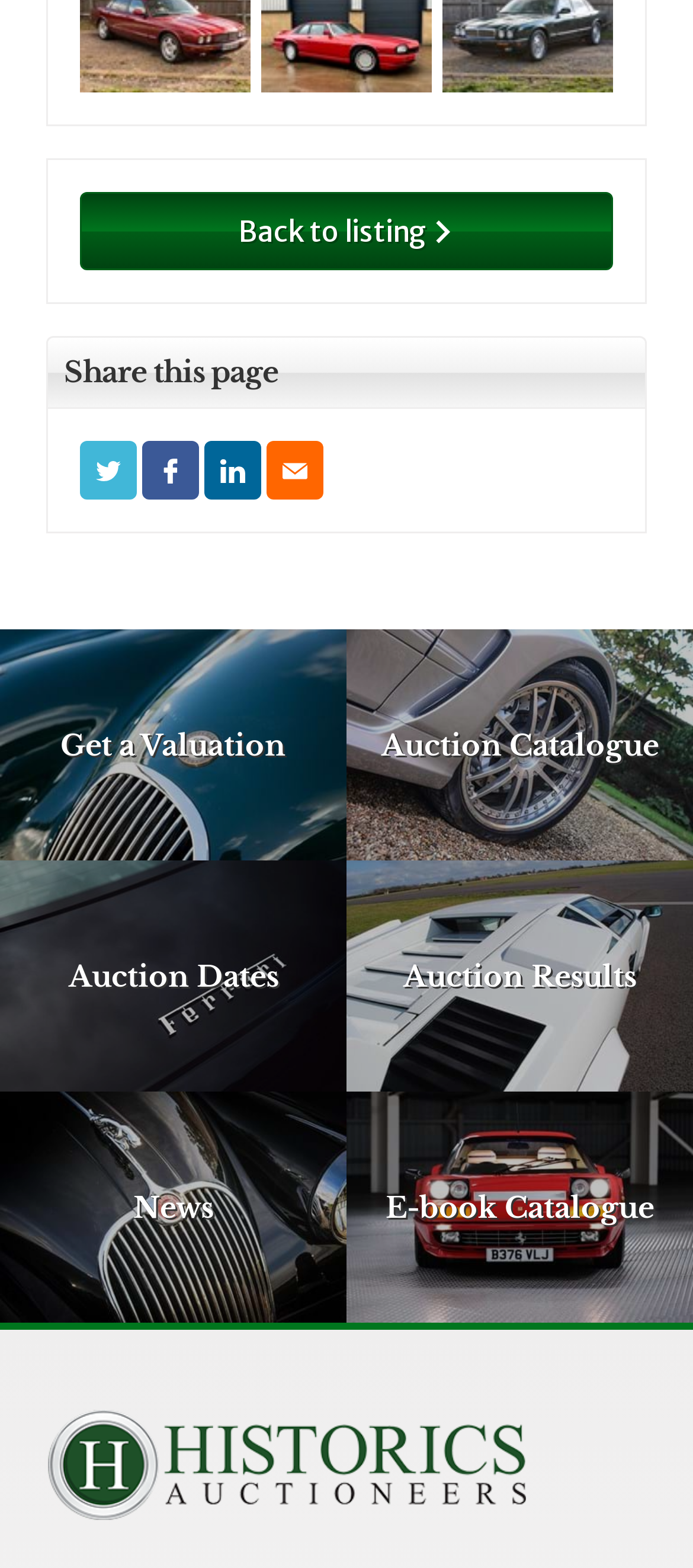Pinpoint the bounding box coordinates of the element that must be clicked to accomplish the following instruction: "View auction catalogue". The coordinates should be in the format of four float numbers between 0 and 1, i.e., [left, top, right, bottom].

[0.5, 0.401, 1.0, 0.549]